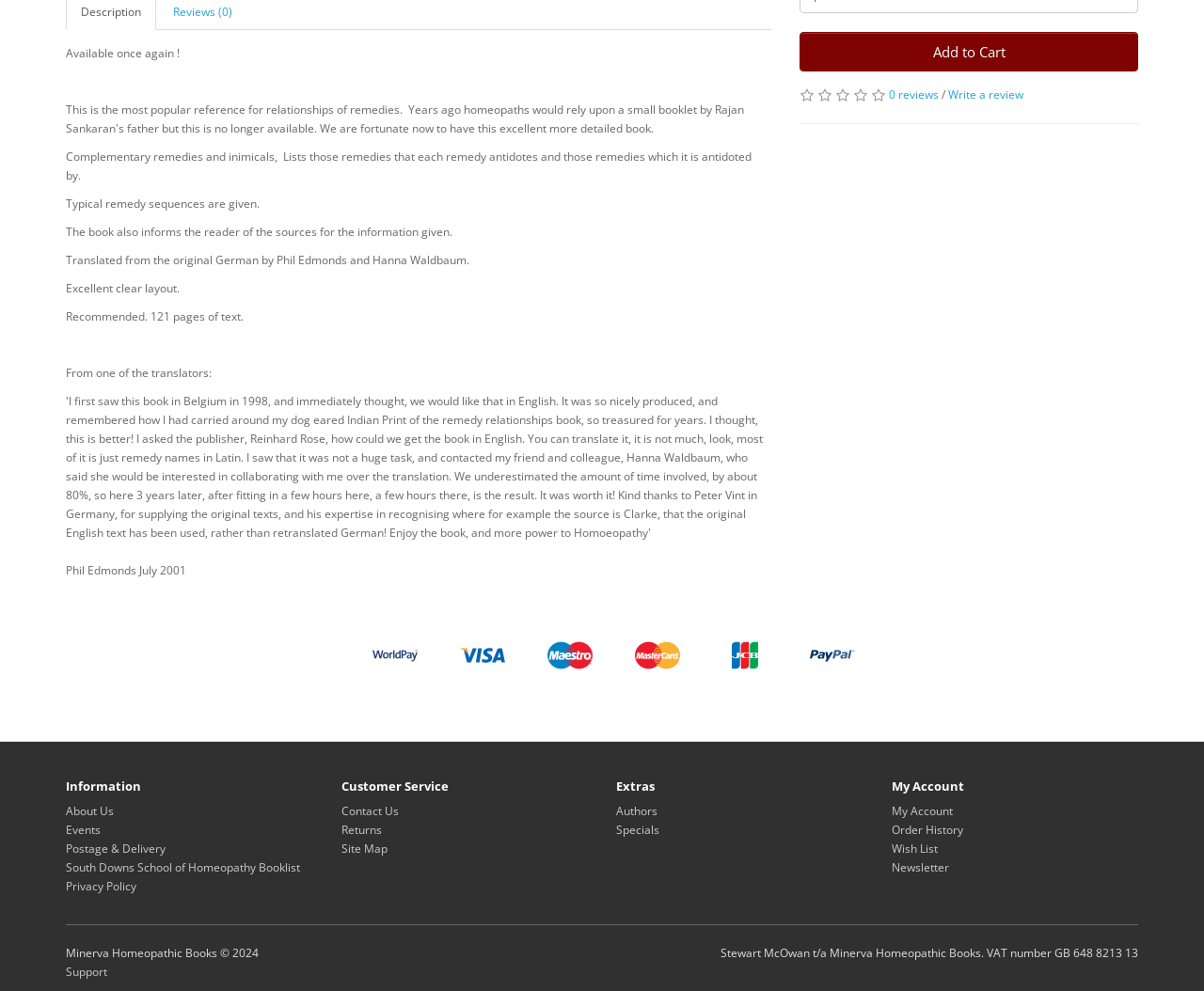Based on the element description, predict the bounding box coordinates (top-left x, top-left y, bottom-right x, bottom-right y) for the UI element in the screenshot: Add to Cart

[0.664, 0.032, 0.945, 0.072]